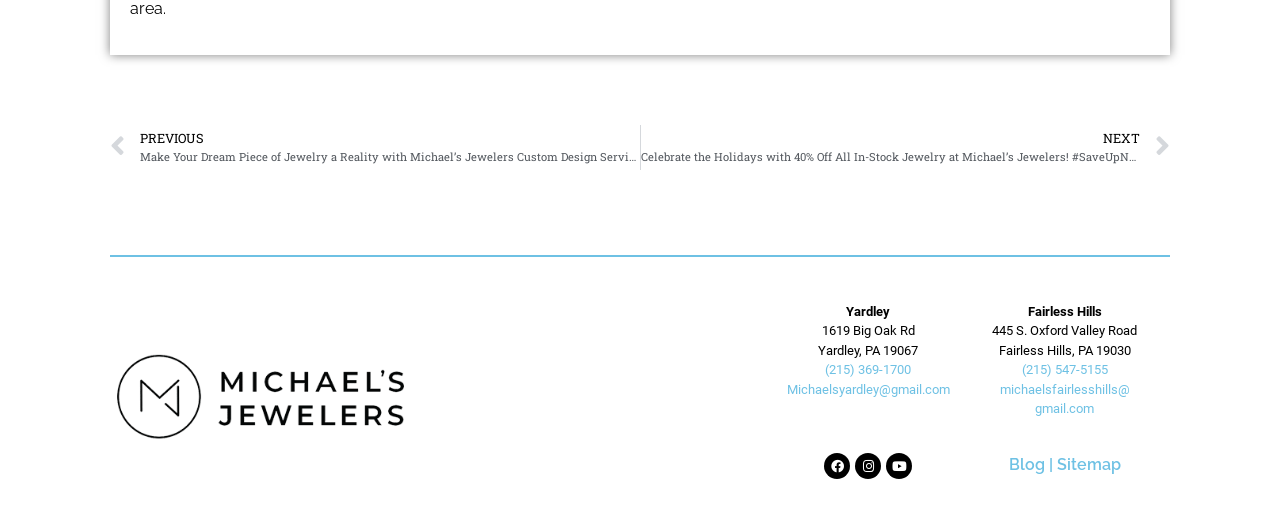How many locations does Michael's Jewelers have?
Based on the image, answer the question with as much detail as possible.

Based on the webpage, I can see two separate addresses and phone numbers, one for Yardley and one for Fairless Hills, indicating that Michael's Jewelers has two locations.